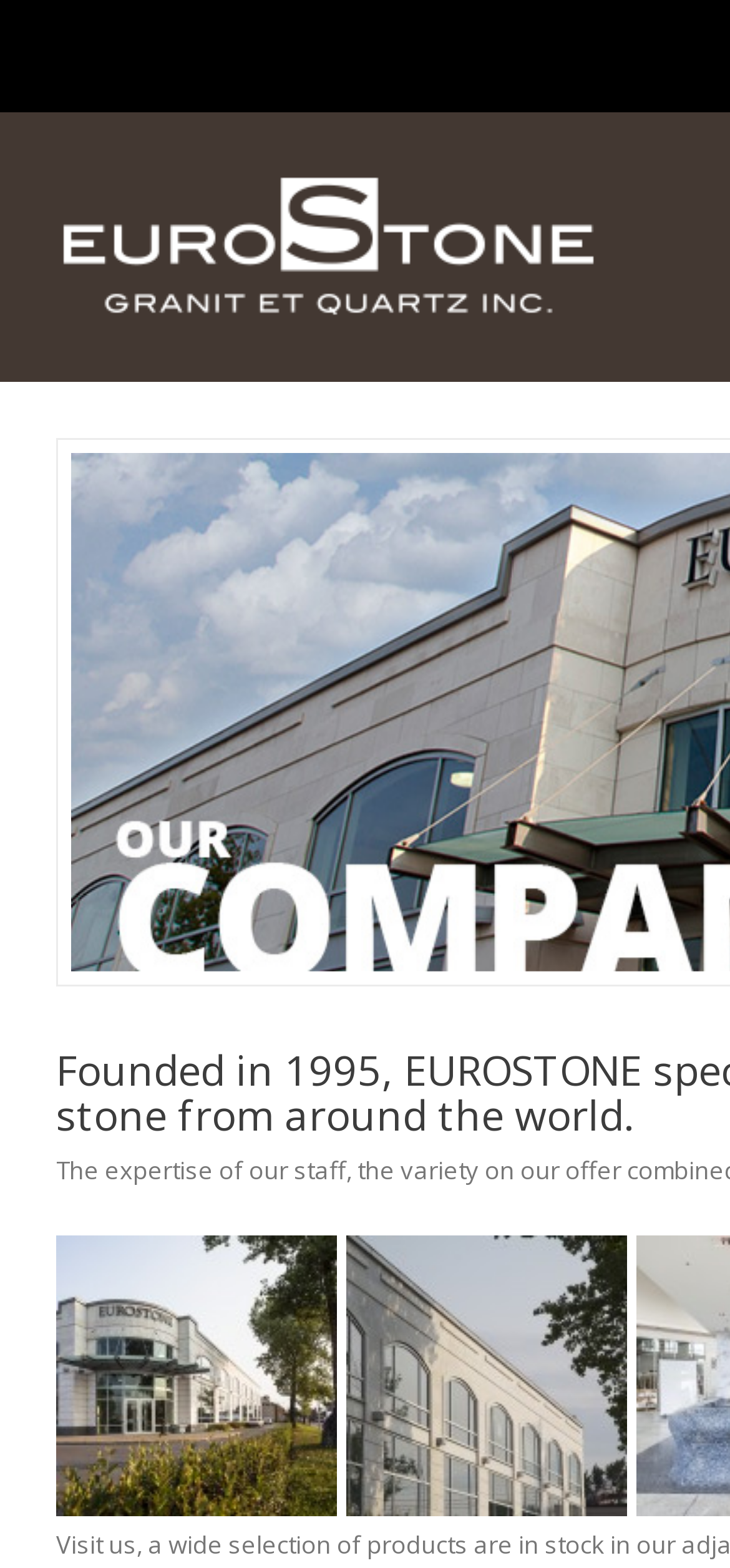Please reply to the following question using a single word or phrase: 
How many links are there in each section?

1